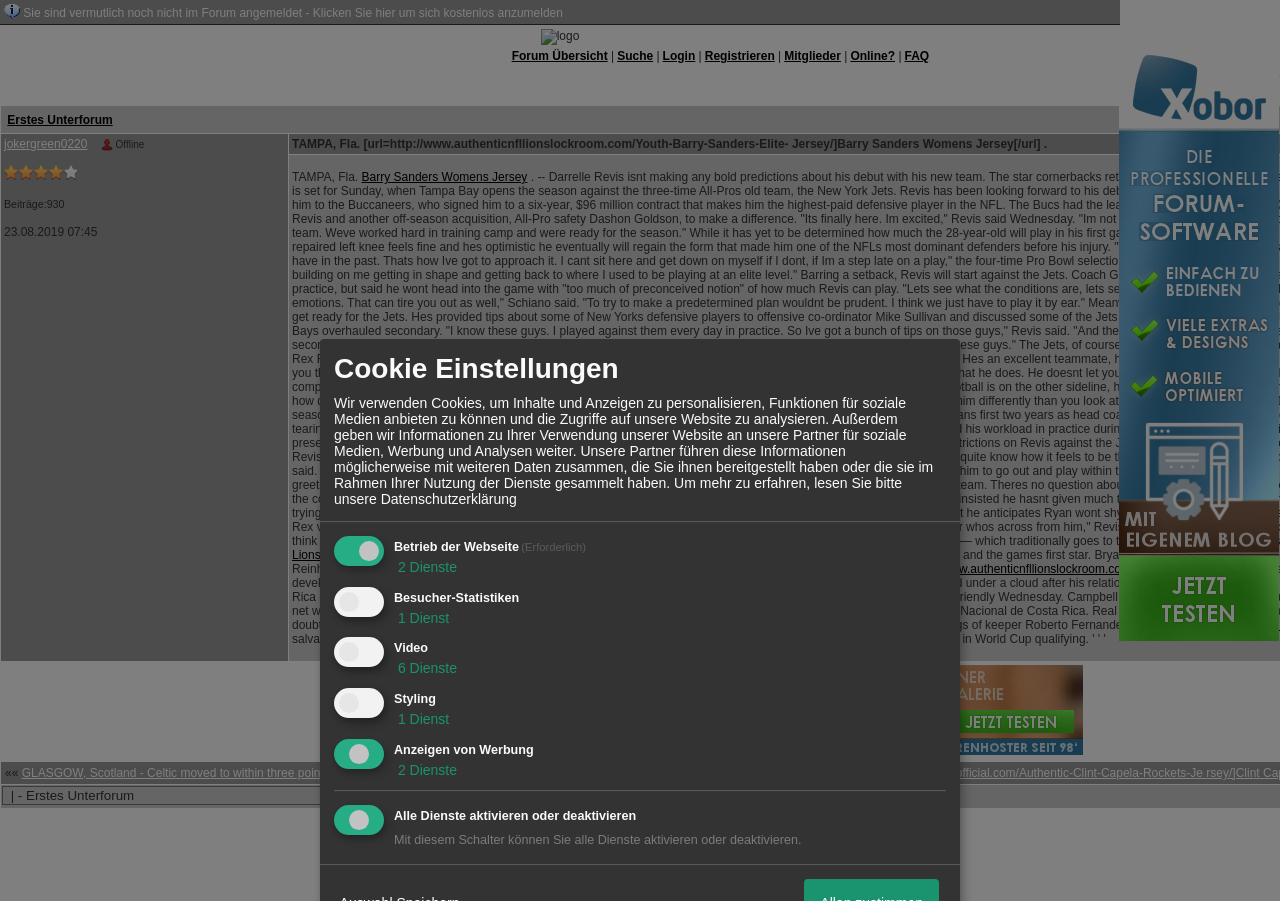Extract the bounding box coordinates of the UI element described by: "parent_node: Anzeigen von Werbung aria-describedby="purpose-item-advertising-description"". The coordinates should include four float numbers ranging from 0 to 1, e.g., [left, top, right, bottom].

[0.264, 0.824, 0.303, 0.857]